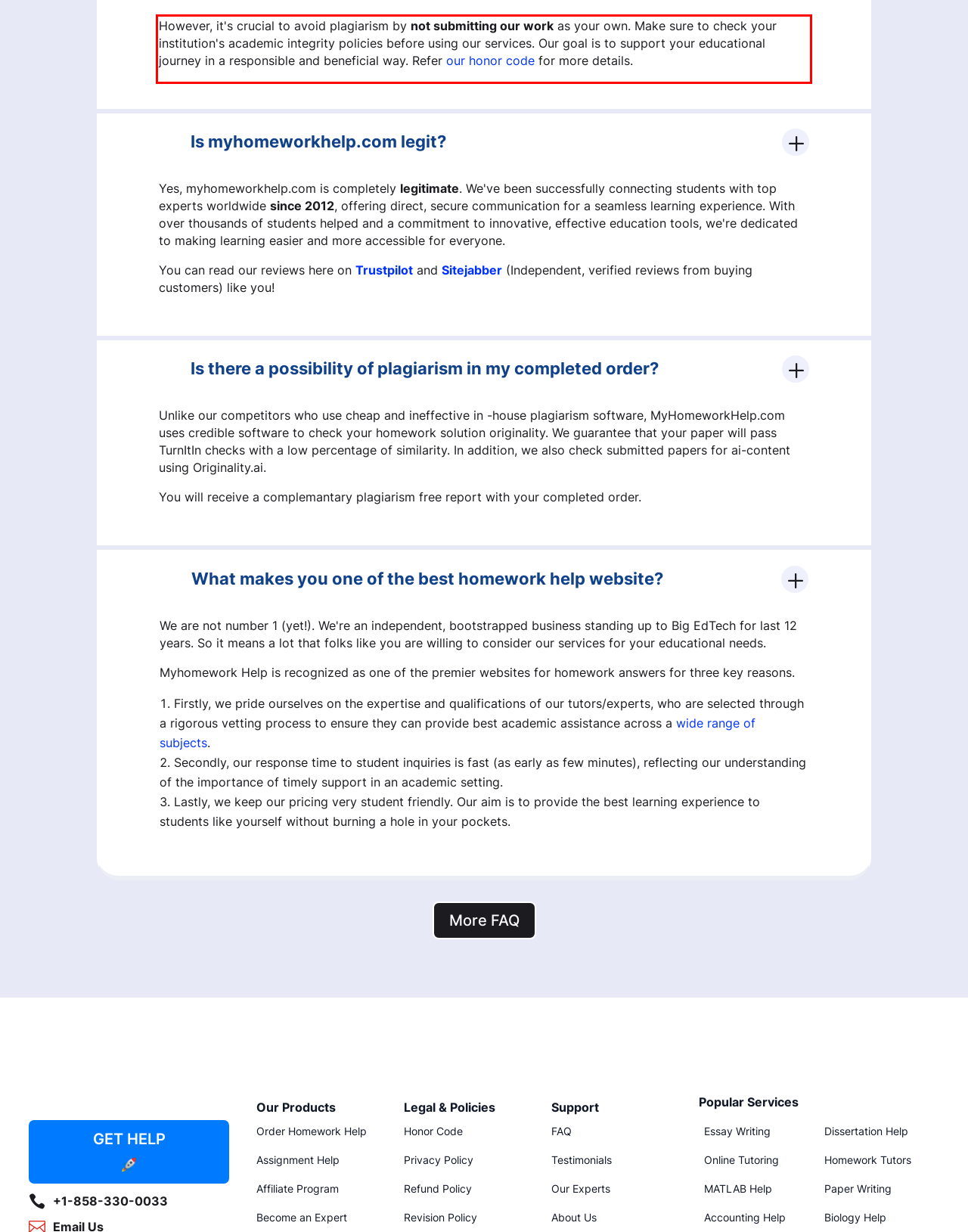Using the provided screenshot, read and generate the text content within the red-bordered area.

However, it's crucial to avoid plagiarism by not submitting our work as your own. Make sure to check your institution's academic integrity policies before using our services. Our goal is to support your educational journey in a responsible and beneficial way. Refer our honor code for more details.